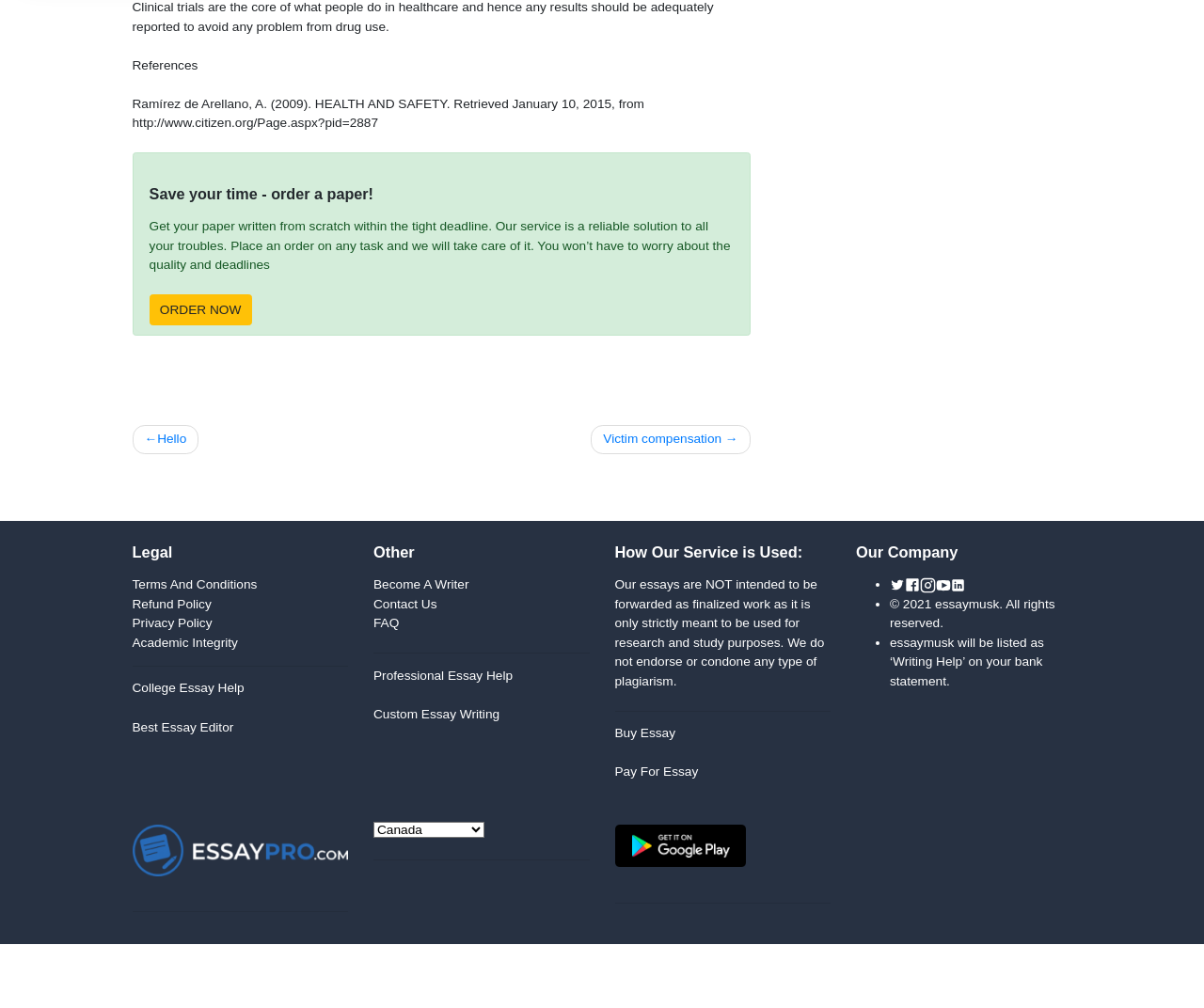Please specify the bounding box coordinates of the area that should be clicked to accomplish the following instruction: "Go to the previous post". The coordinates should consist of four float numbers between 0 and 1, i.e., [left, top, right, bottom].

[0.122, 0.601, 0.183, 0.633]